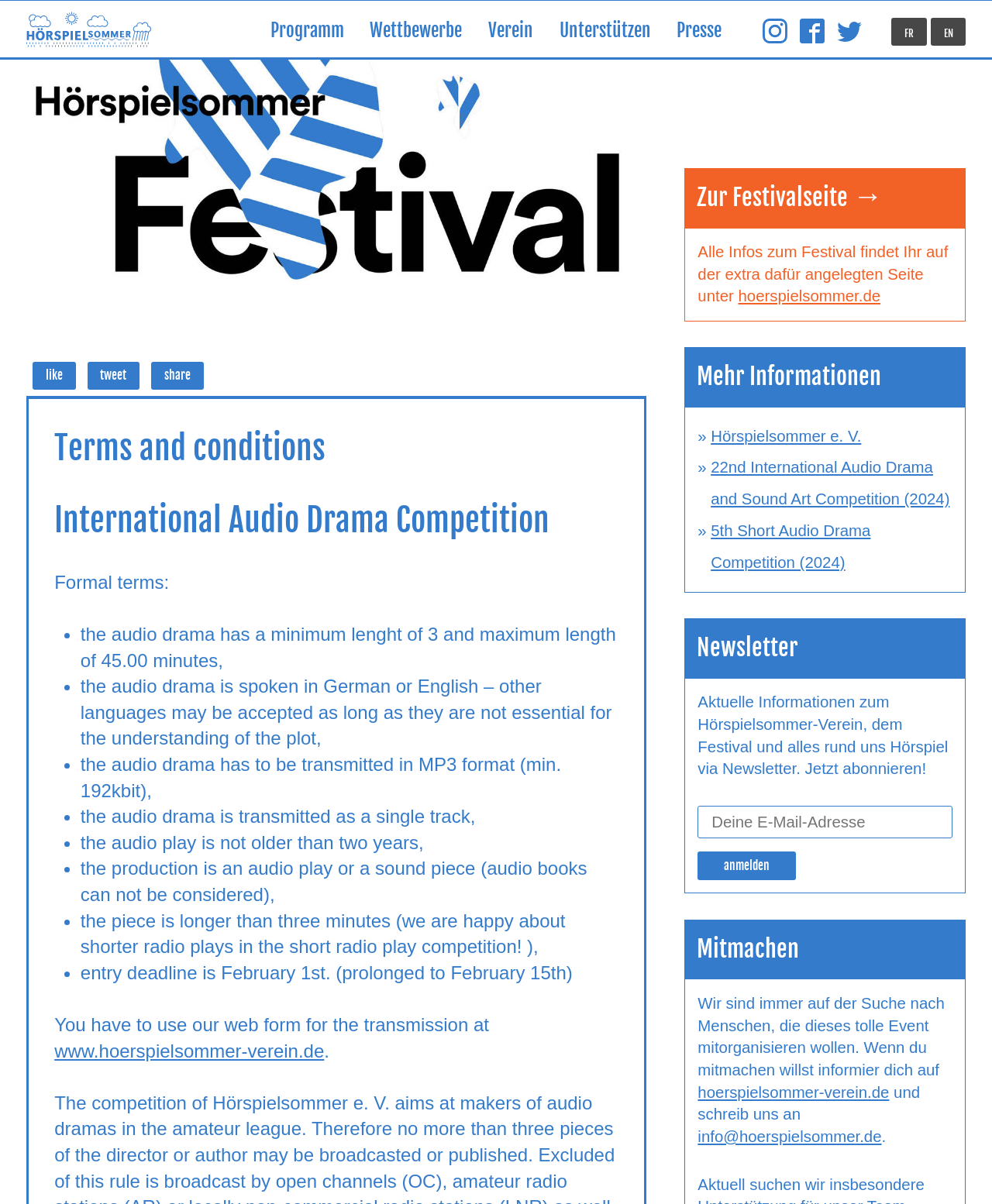Please mark the bounding box coordinates of the area that should be clicked to carry out the instruction: "Search for something".

None